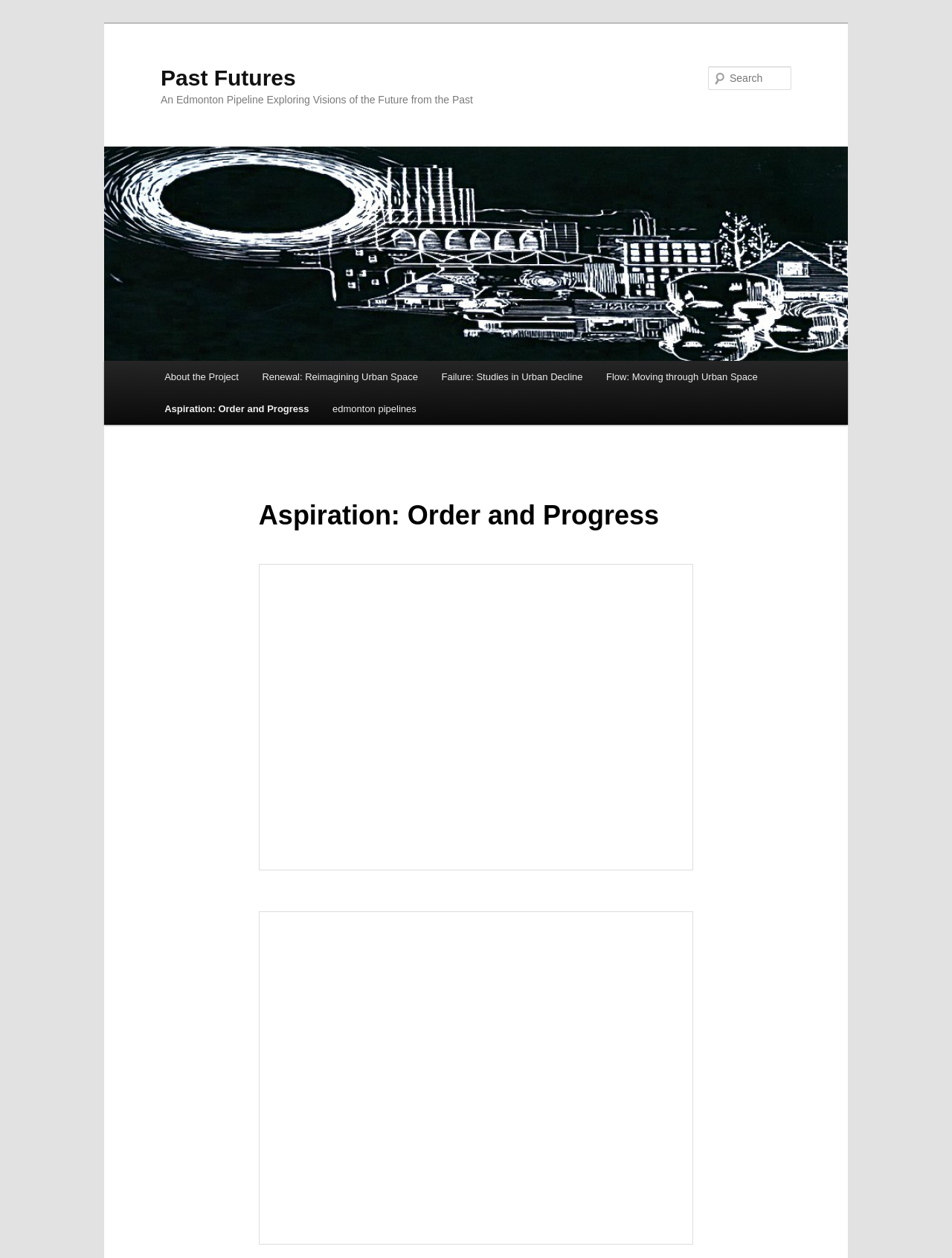Answer the following query with a single word or phrase:
What is the theme of the 'Aspiration' section?

Order and Progress